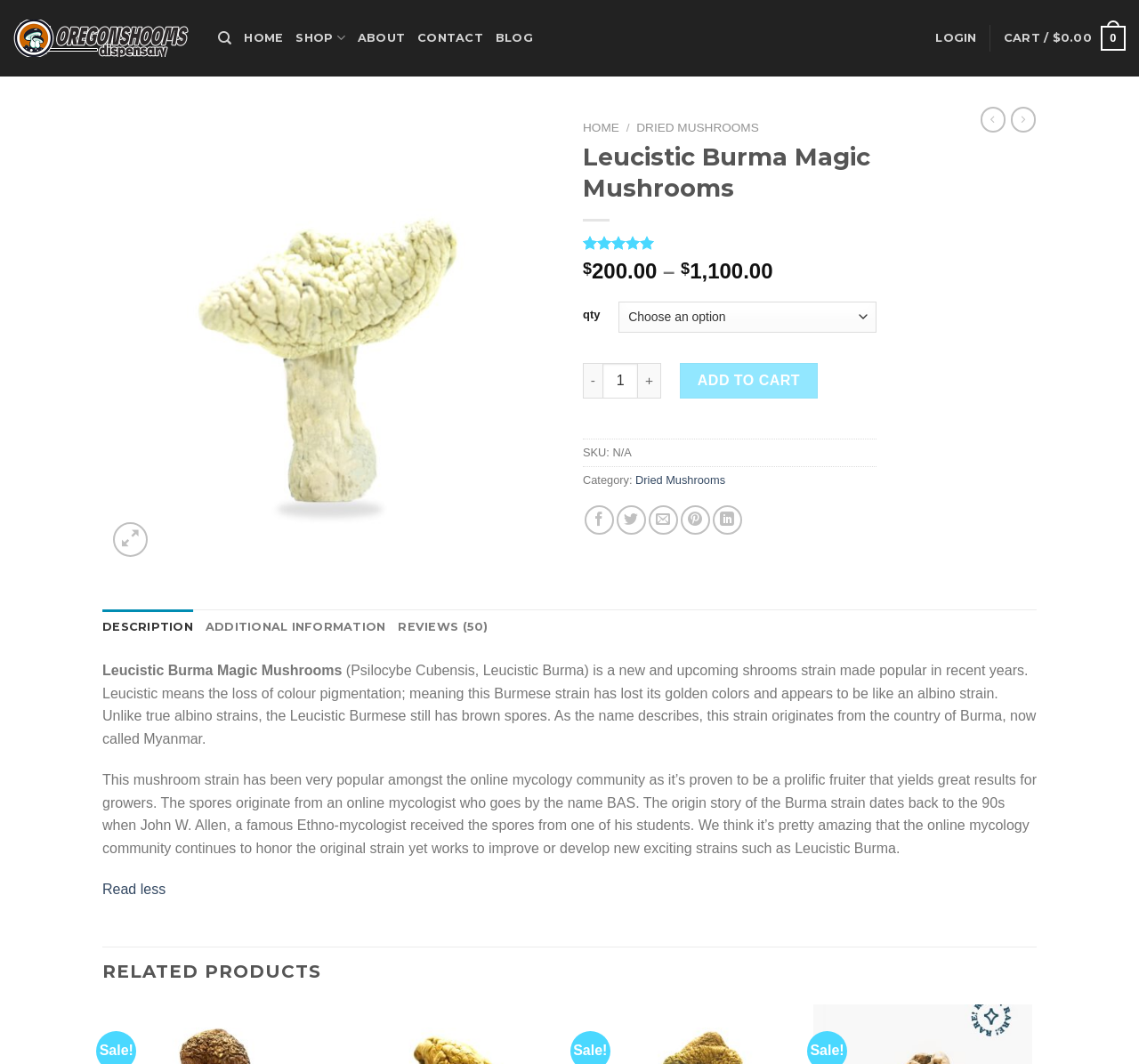Refer to the screenshot and answer the following question in detail:
What is the name of the online mycologist who developed this strain?

The name of the online mycologist who developed this strain can be found in the description text 'The spores originate from an online mycologist who goes by the name BAS.'